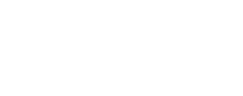Offer a detailed narrative of what is shown in the image.

The image displays the logo of S-Logix, an organization focused on research and developments in the field of technology, particularly relating to the Internet of Things (IoT). The logo's design features a modern and sleek aesthetic, symbolizing innovation and advancement. Positioned prominently, it embodies the organization's mission to promote technological breakthroughs and research excellence. The logo serves as a visual anchor for the webpage, which discusses various projects and studies in IoT, signaling the entrance to a wealth of information and resources within this domain.